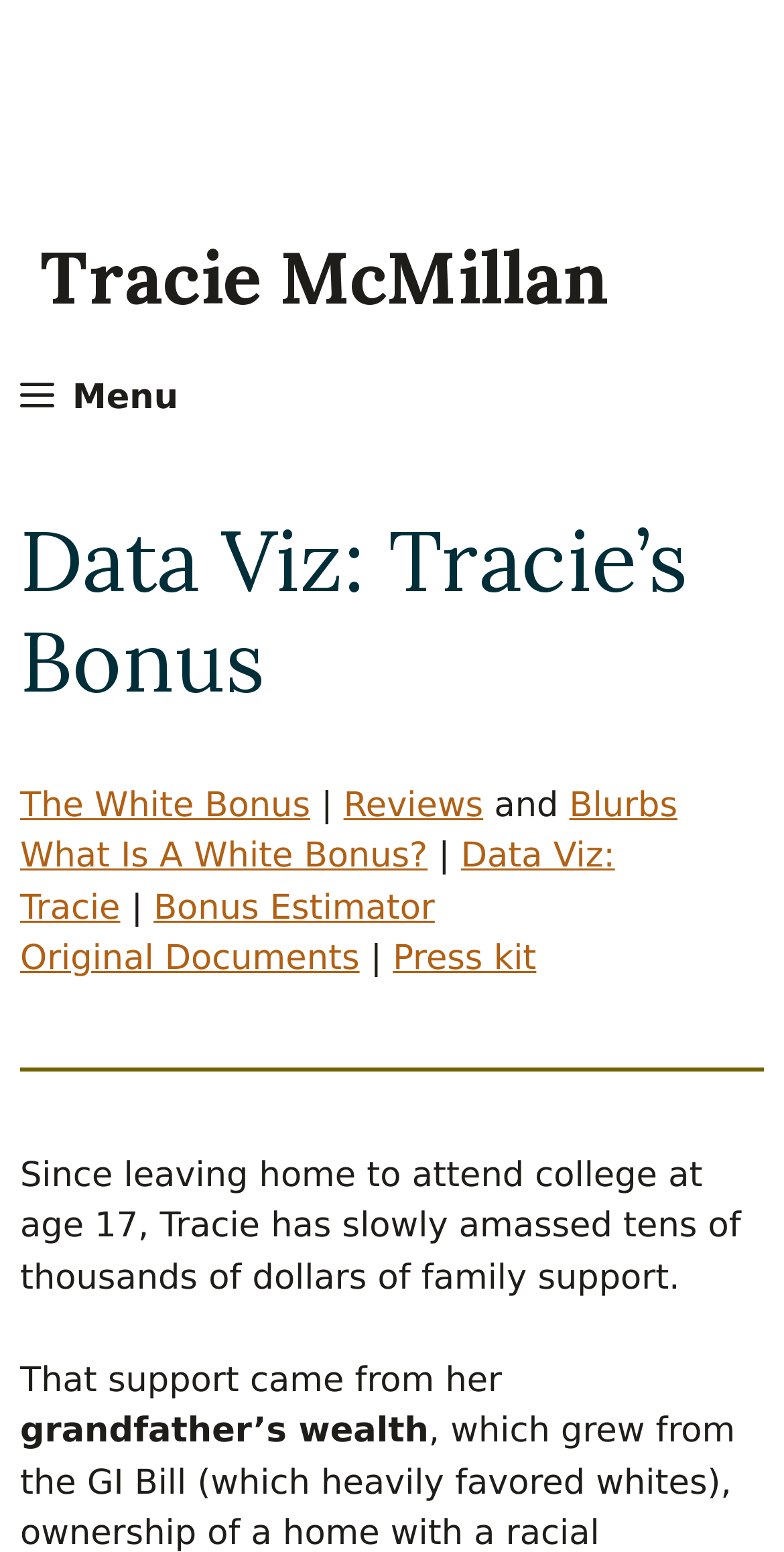Is there a button to expand the menu?
Provide a well-explained and detailed answer to the question.

I found a button with the text 'Menu' which is located at the top left of the webpage, and it has an attribute 'expanded' set to 'False', indicating that it can be expanded.